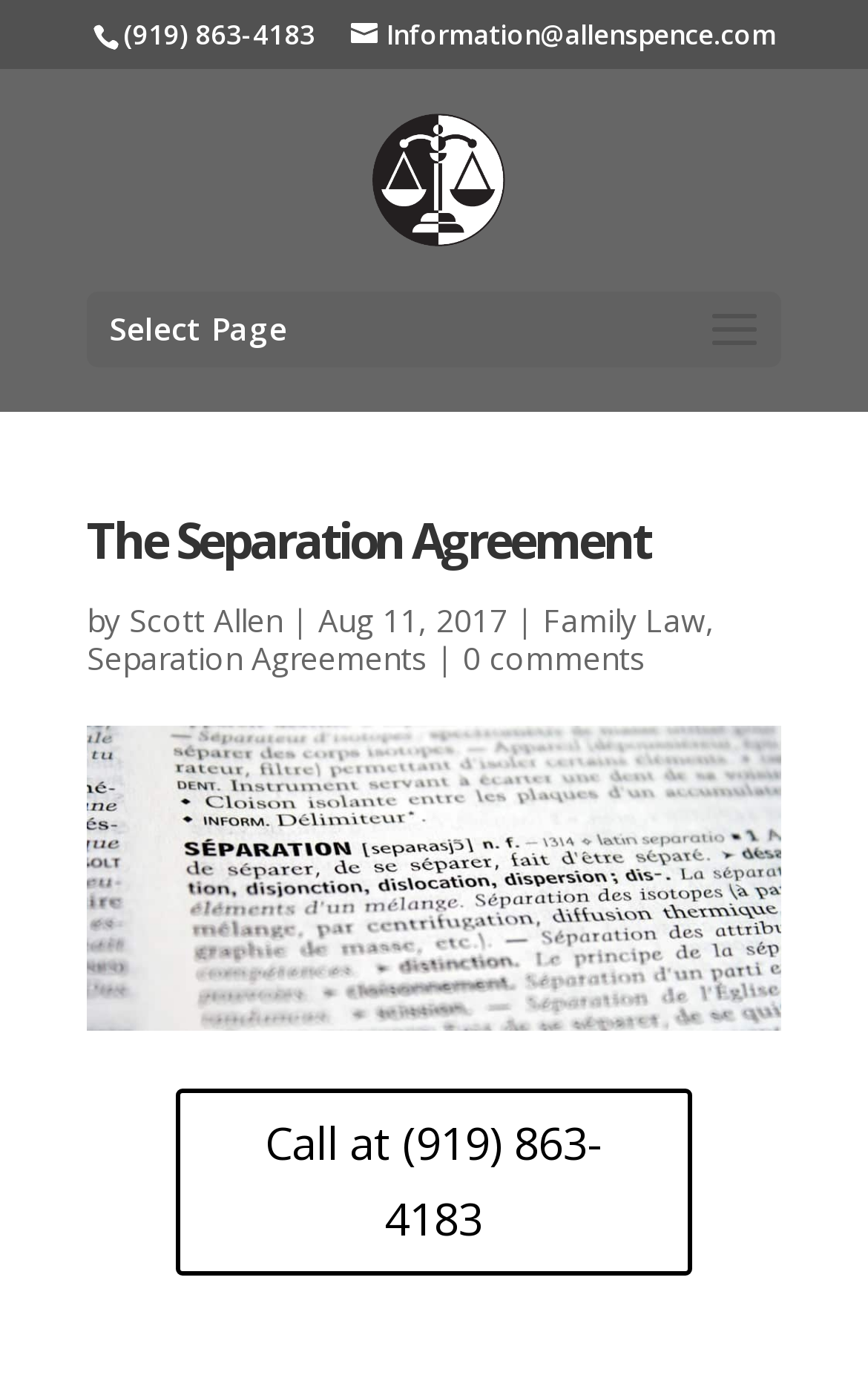What is the phone number to call for separation agreement inquiries?
Provide a detailed and well-explained answer to the question.

The phone number can be found at the top of the webpage, and it is also mentioned at the bottom of the page as a call-to-action.